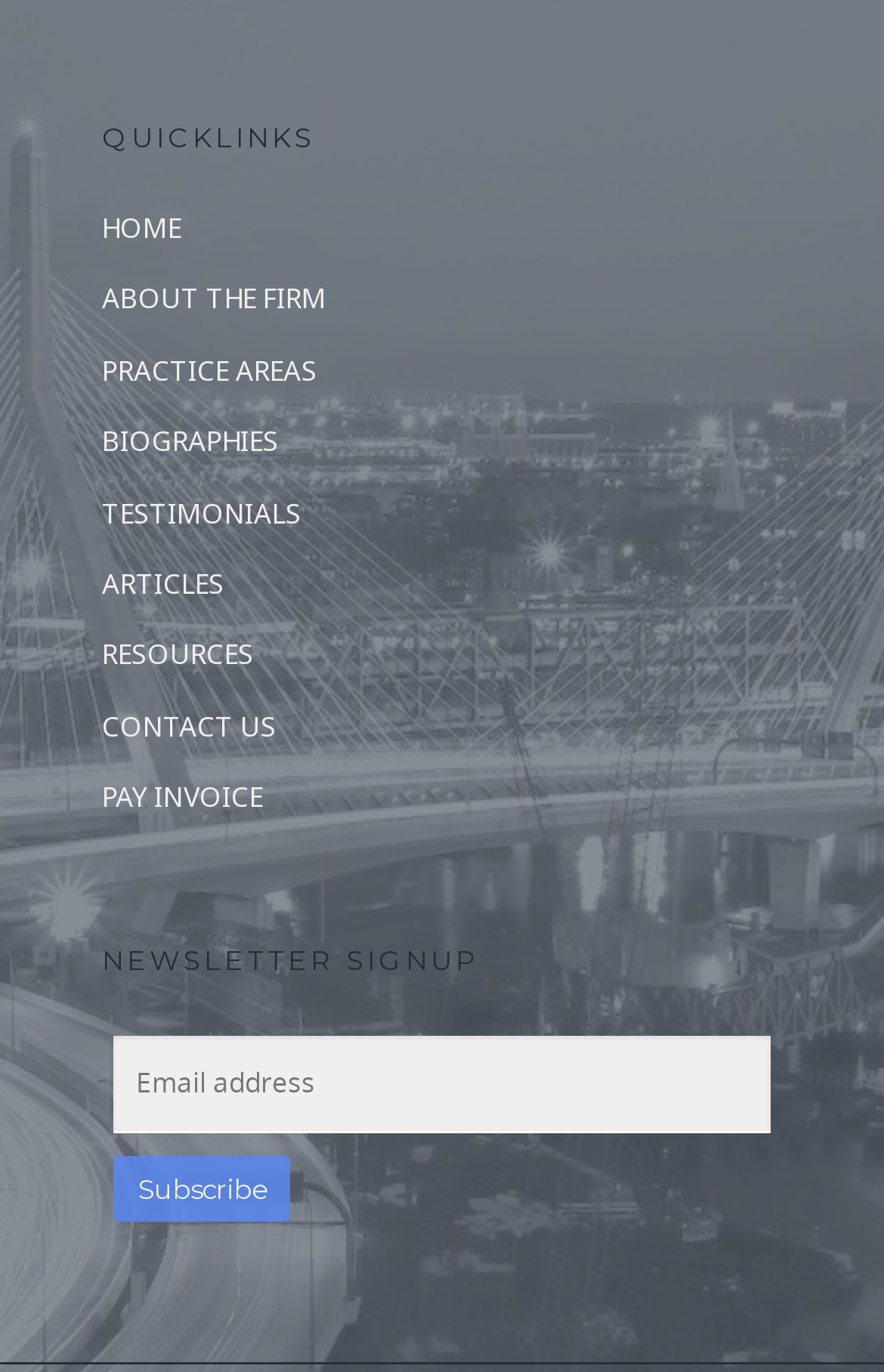Using the element description: "name="your-email" placeholder="Email address"", determine the bounding box coordinates. The coordinates should be in the format [left, top, right, bottom], with values between 0 and 1.

[0.128, 0.754, 0.872, 0.825]